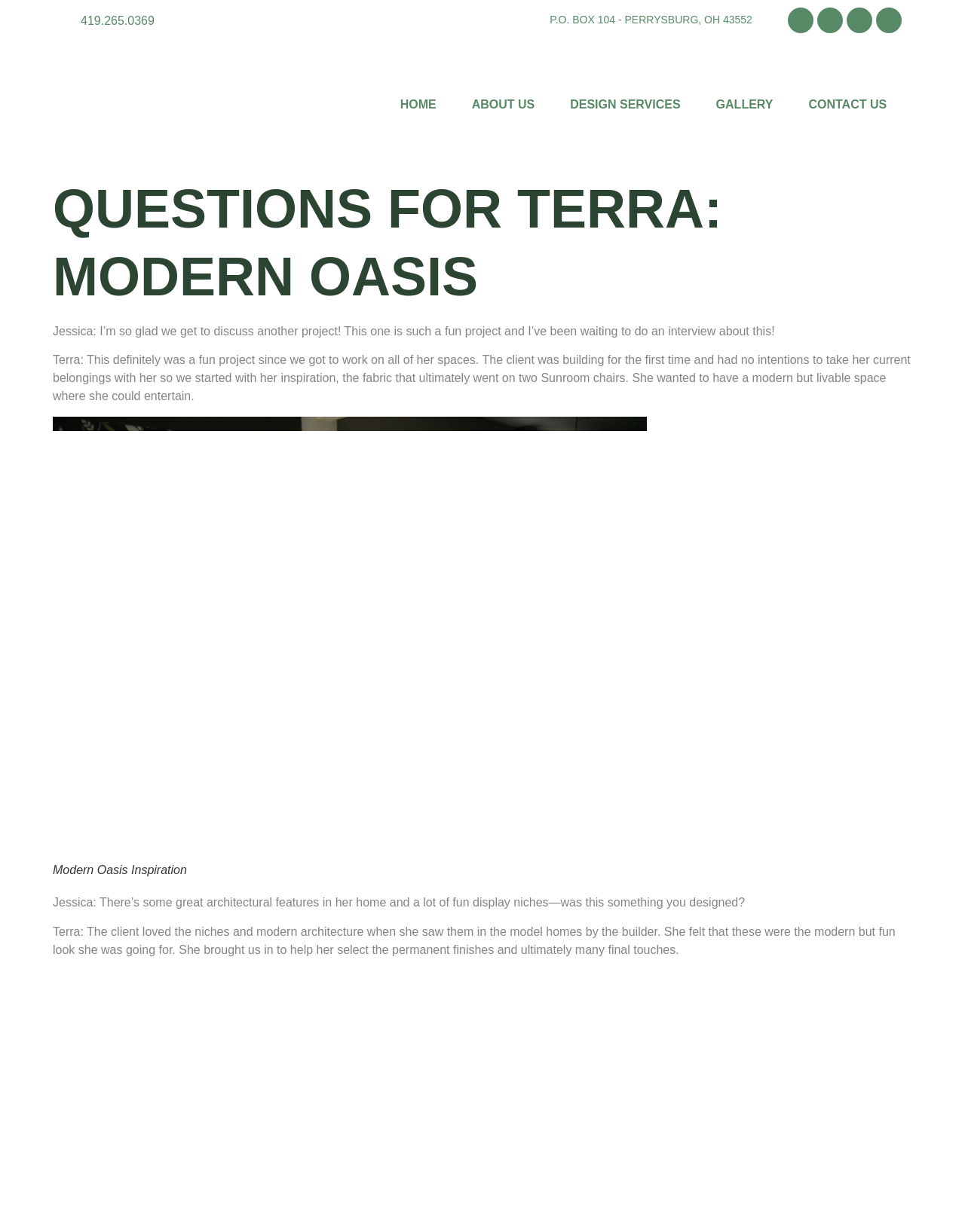Produce an elaborate caption capturing the essence of the webpage.

This webpage appears to be an interview or Q&A session with Terra, an interior designer, about a project called "Modern Oasis". The page is divided into sections, with a header at the top containing links to other pages, including "HOME", "ABOUT US", "DESIGN SERVICES", "GALLERY", and "CONTACT US".

Below the header, there is a large heading that reads "QUESTIONS FOR TERRA: MODERN OASIS". This is followed by a section containing a conversation between Jessica and Terra, where they discuss the project. The conversation is divided into paragraphs, with Jessica asking questions and Terra responding.

To the right of the conversation, there is a large image with a caption "Modern Oasis Inspiration". The image is likely a visual representation of the project being discussed.

At the top of the page, there are also contact details, including a phone number and address, as well as links to social media platforms such as Facebook, Instagram, Houzz, and Pinterest.

The overall layout of the page is clean and easy to follow, with clear headings and concise text. The use of images and captions adds visual interest and helps to break up the text.